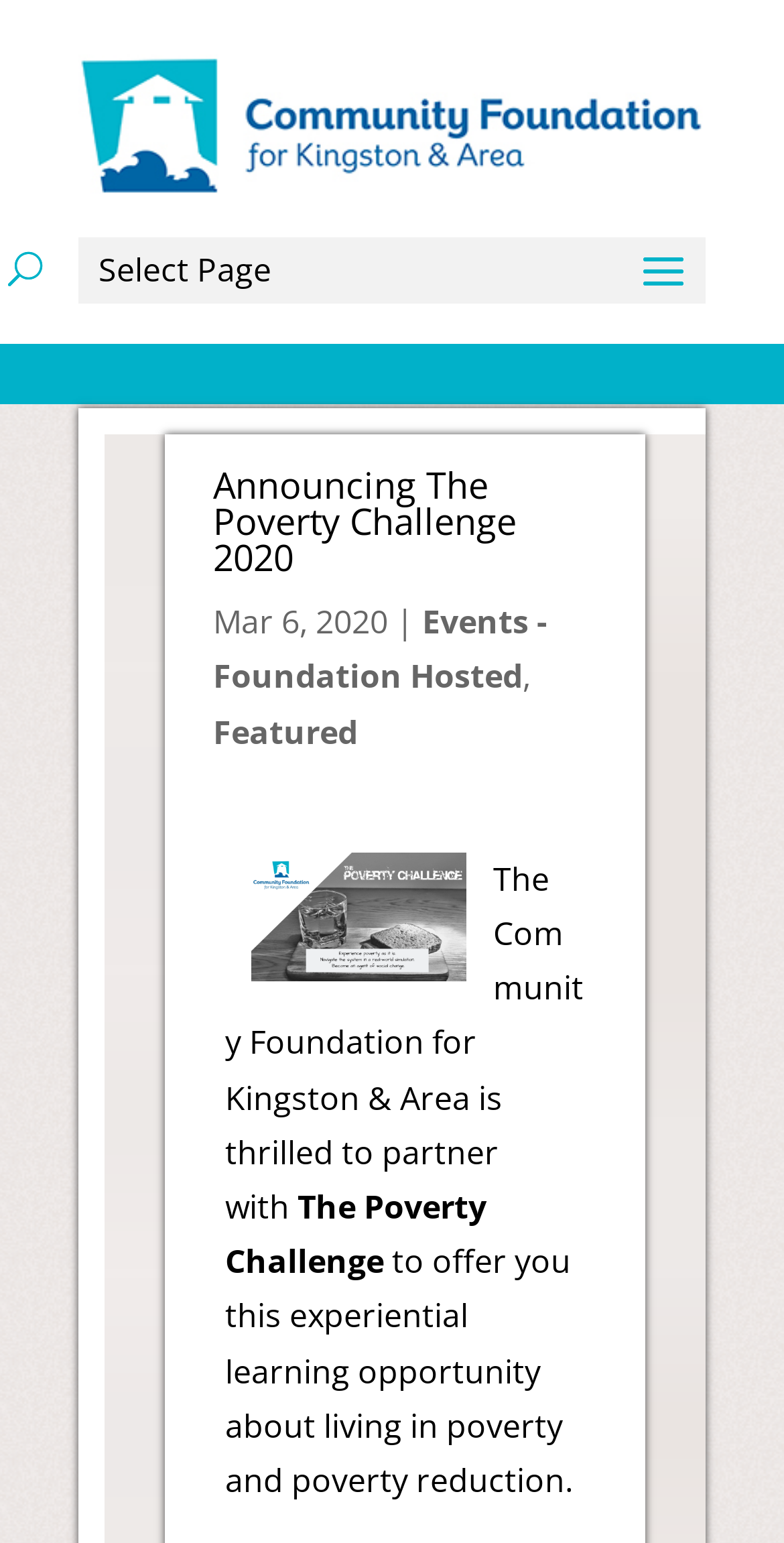Create a detailed summary of the webpage's content and design.

The webpage is about the announcement of "The Poverty Challenge 2020" by the Community Foundation for Kingston & Area. At the top, there is a logo of the Community Foundation for Kingston & Area, accompanied by a link to the organization's page. Below the logo, there is a navigation menu with a "Select Page" option.

On the right side of the page, there is a search bar with a searchbox labeled "Search for:". The search bar is located near the top of the page.

The main content of the page is divided into sections. The first section has a heading that reads "Announcing The Poverty Challenge 2020" and is dated "Mar 6, 2020". Below the heading, there are two links: "Events - Foundation Hosted" and "Featured".

The second section contains a paragraph of text that describes the partnership between the Community Foundation for Kingston & Area and "The Poverty Challenge" to offer an experiential learning opportunity about living in poverty and poverty reduction.